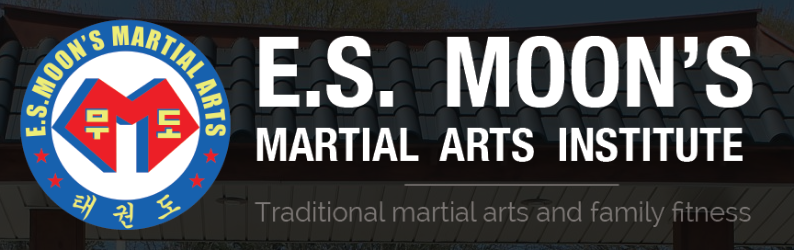What is the shape of the institute's emblem?
Please give a detailed and thorough answer to the question, covering all relevant points.

The logo of E.S. Moon's Martial Arts Institute features a circular emblem that highlights the institute's commitment to traditional martial arts training, which indicates that the shape of the institute's emblem is circular.